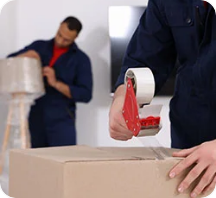Using the information shown in the image, answer the question with as much detail as possible: What is the purpose of the packing tape?

The packing tape is being used to secure the cardboard box, ensuring that its contents are safely protected during transportation, which is a crucial aspect of the moving process.